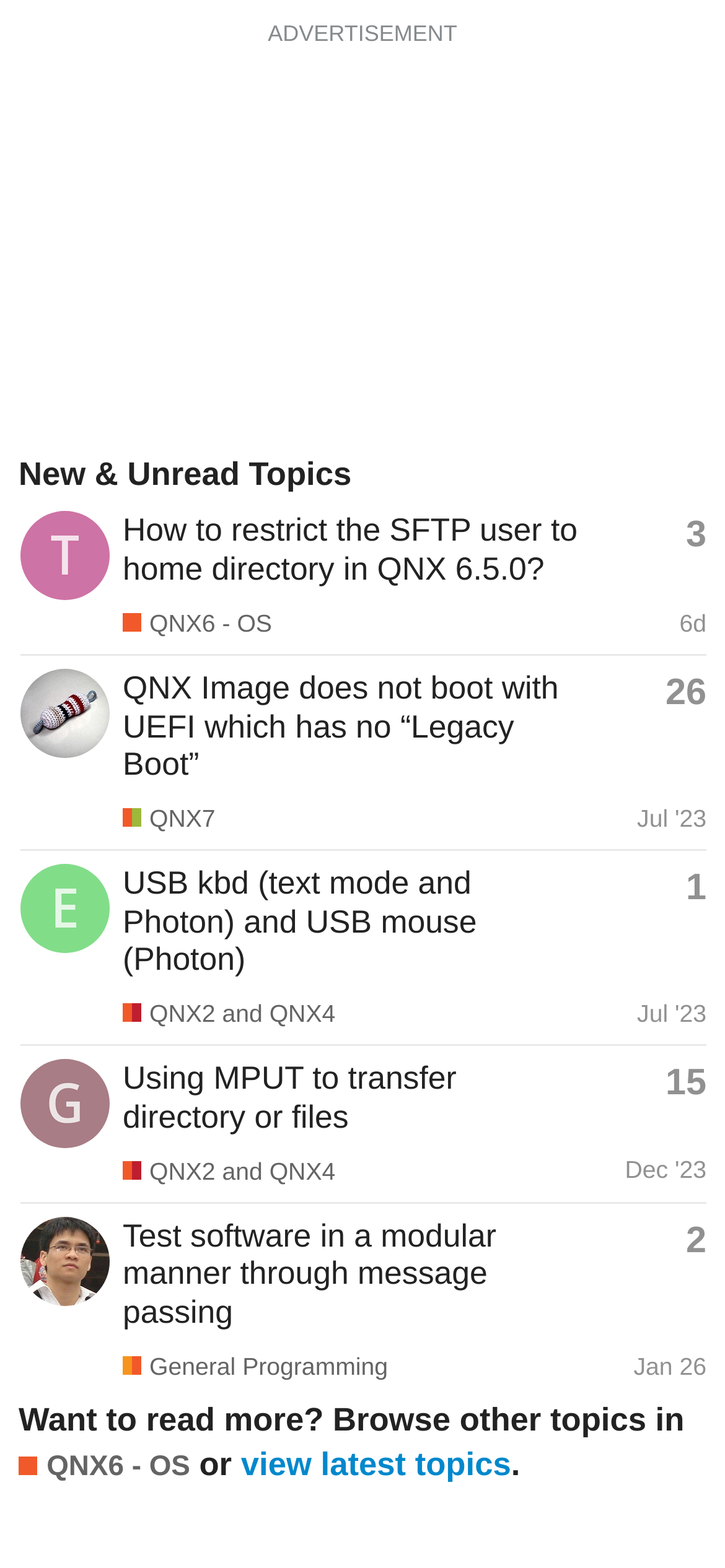Please identify the bounding box coordinates of the region to click in order to complete the task: "Browse topics in QNX6 - OS". The coordinates must be four float numbers between 0 and 1, specified as [left, top, right, bottom].

[0.026, 0.923, 0.262, 0.949]